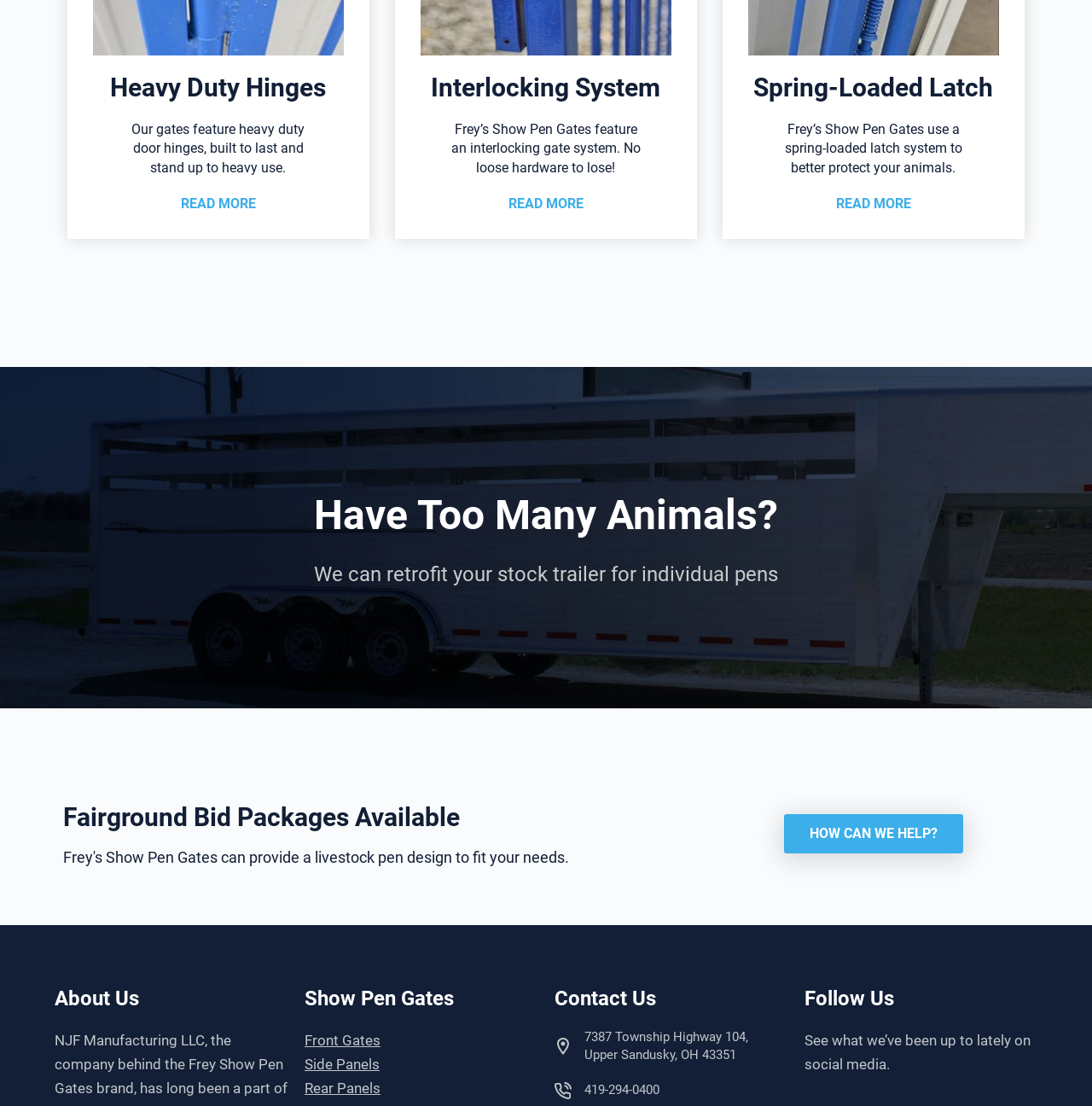Respond with a single word or phrase to the following question:
Can Frey's Show Pen Gates provide a custom livestock pen design?

Yes